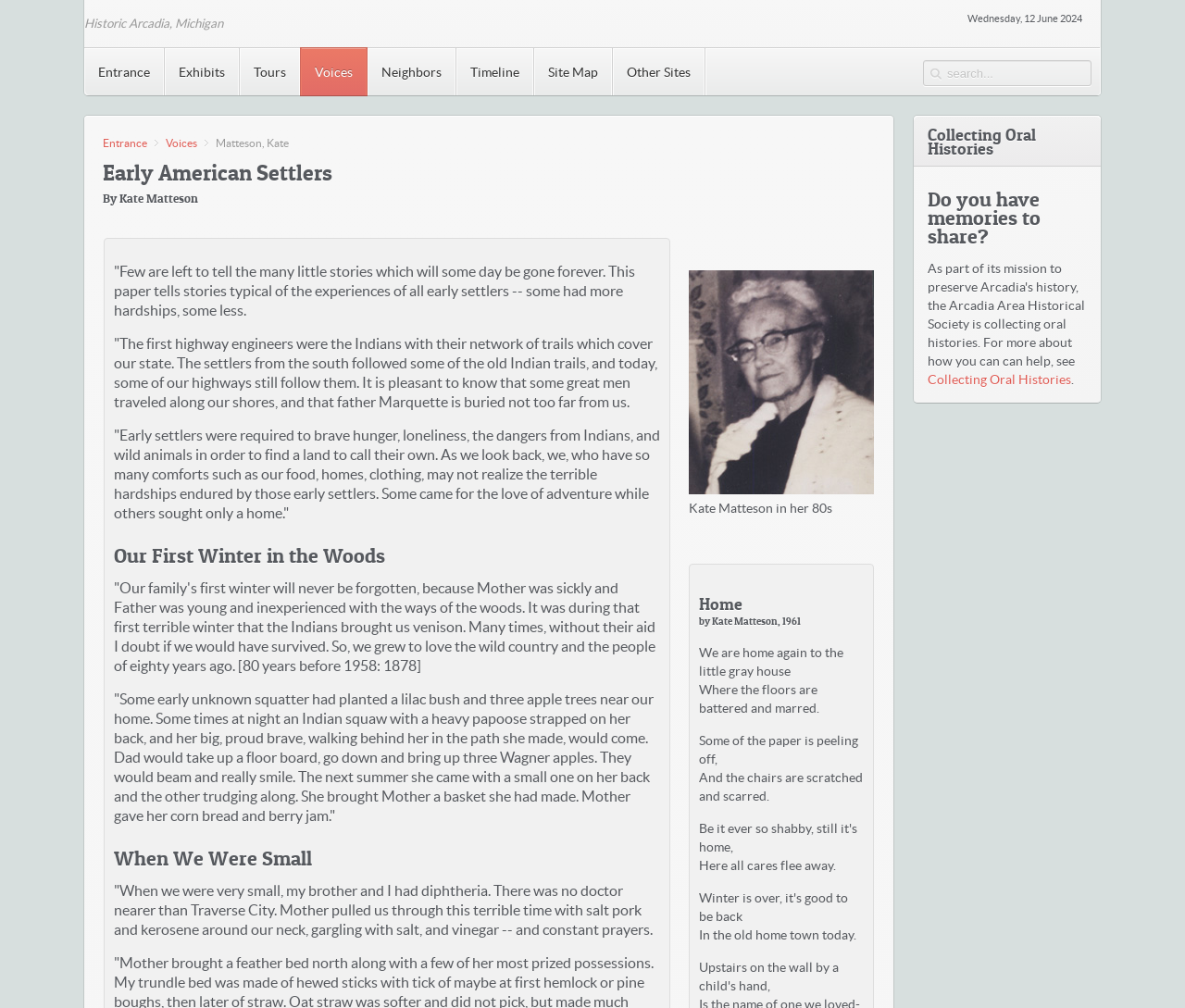Please find and generate the text of the main header of the webpage.

Early American Settlers
By Kate Matteson 